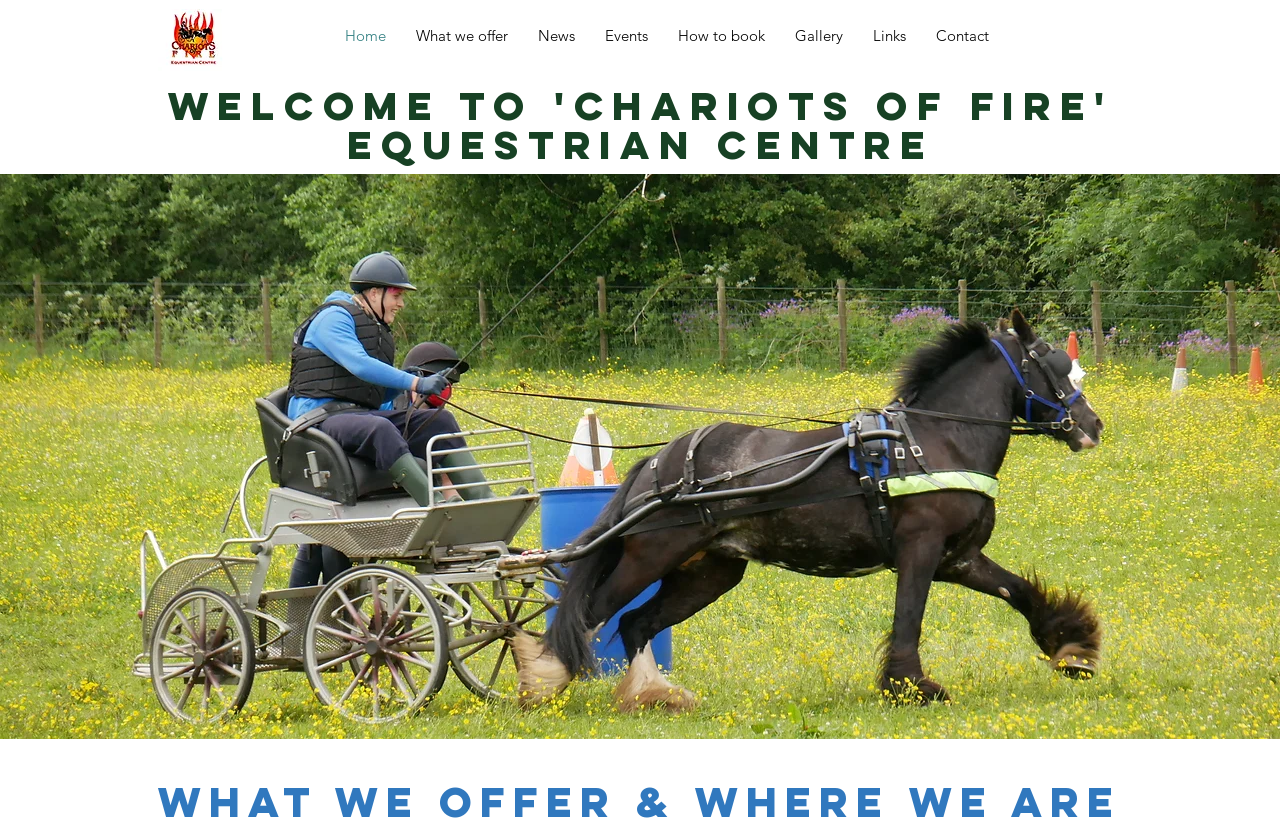Provide a one-word or short-phrase answer to the question:
What is the location of the centre?

Southern Scotland